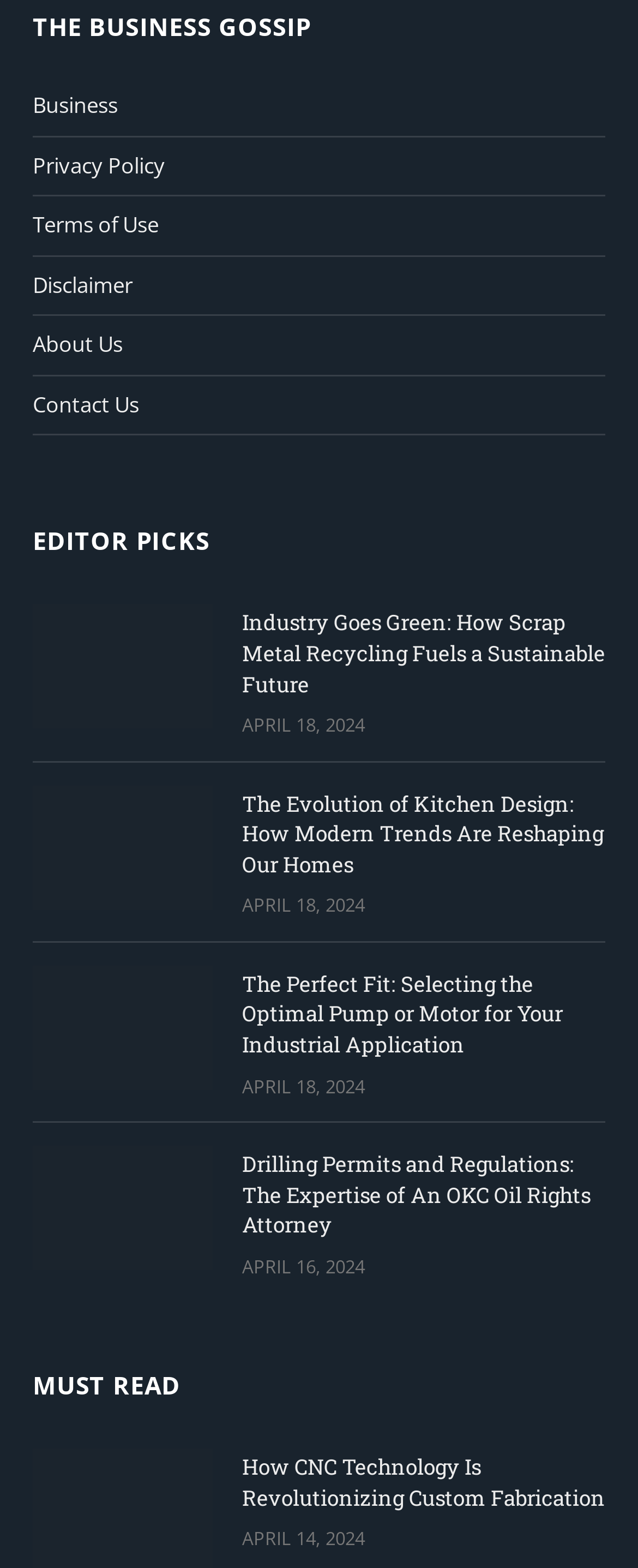How many articles are on the webpage?
We need a detailed and meticulous answer to the question.

I counted the number of article elements on the webpage, which are [673], [674], [675], [676], and the one under the 'MUST READ' heading. Each of these elements contains a link, heading, and time, which are typical components of an article.